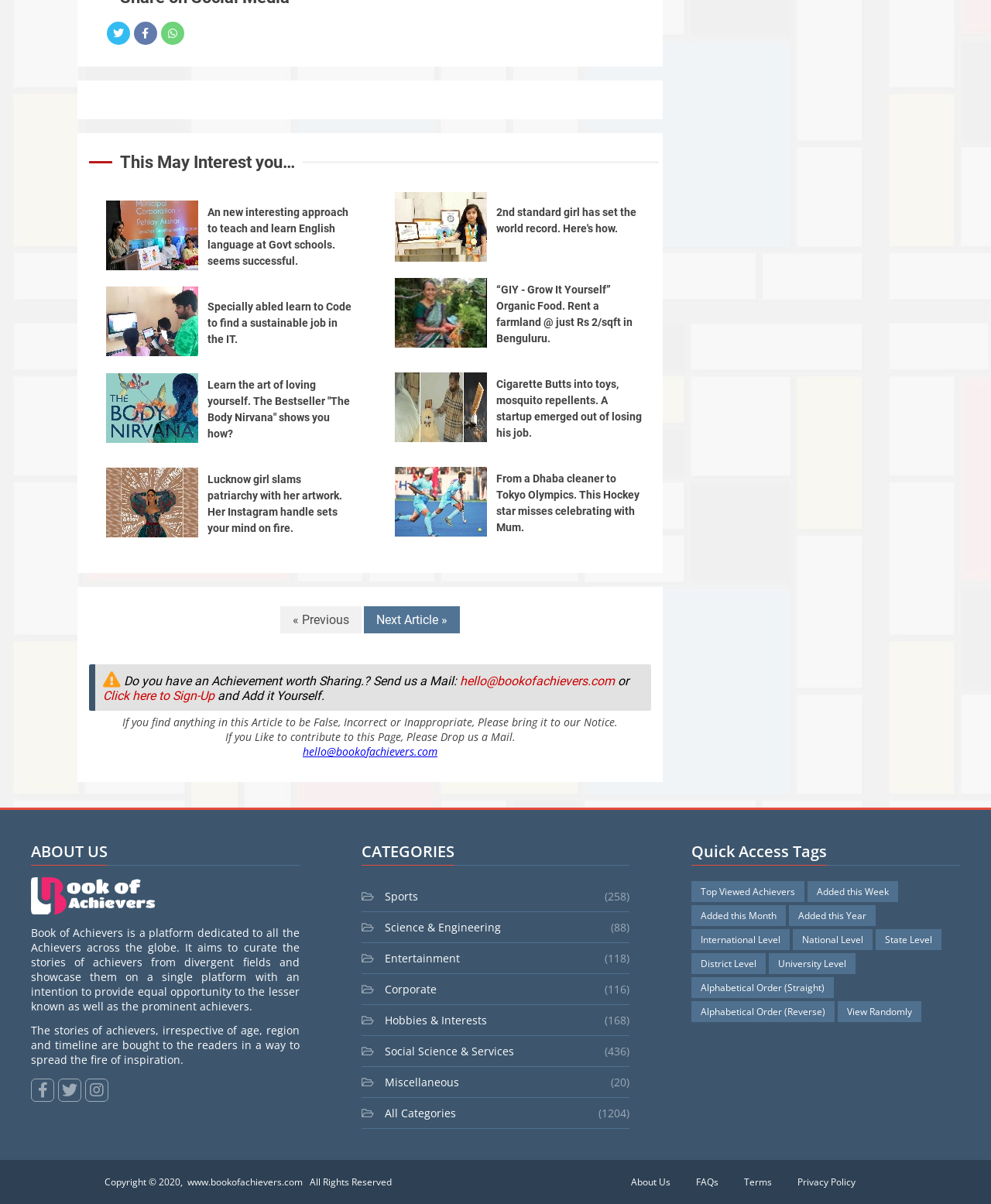Provide a single word or phrase to answer the given question: 
How can users contribute to the website?

By sending a mail or signing up